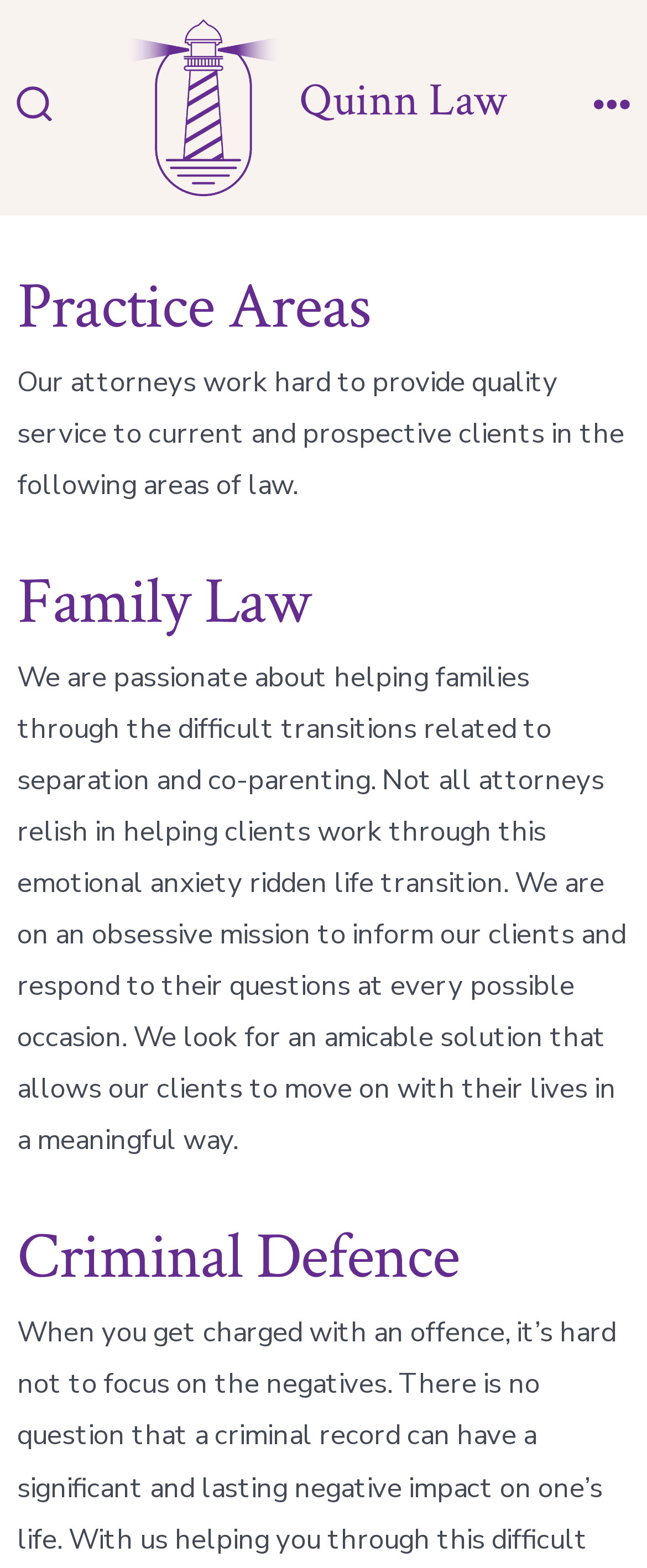Respond with a single word or short phrase to the following question: 
What is the focus of the law firm in Family Law?

Helping families through separation and co-parenting